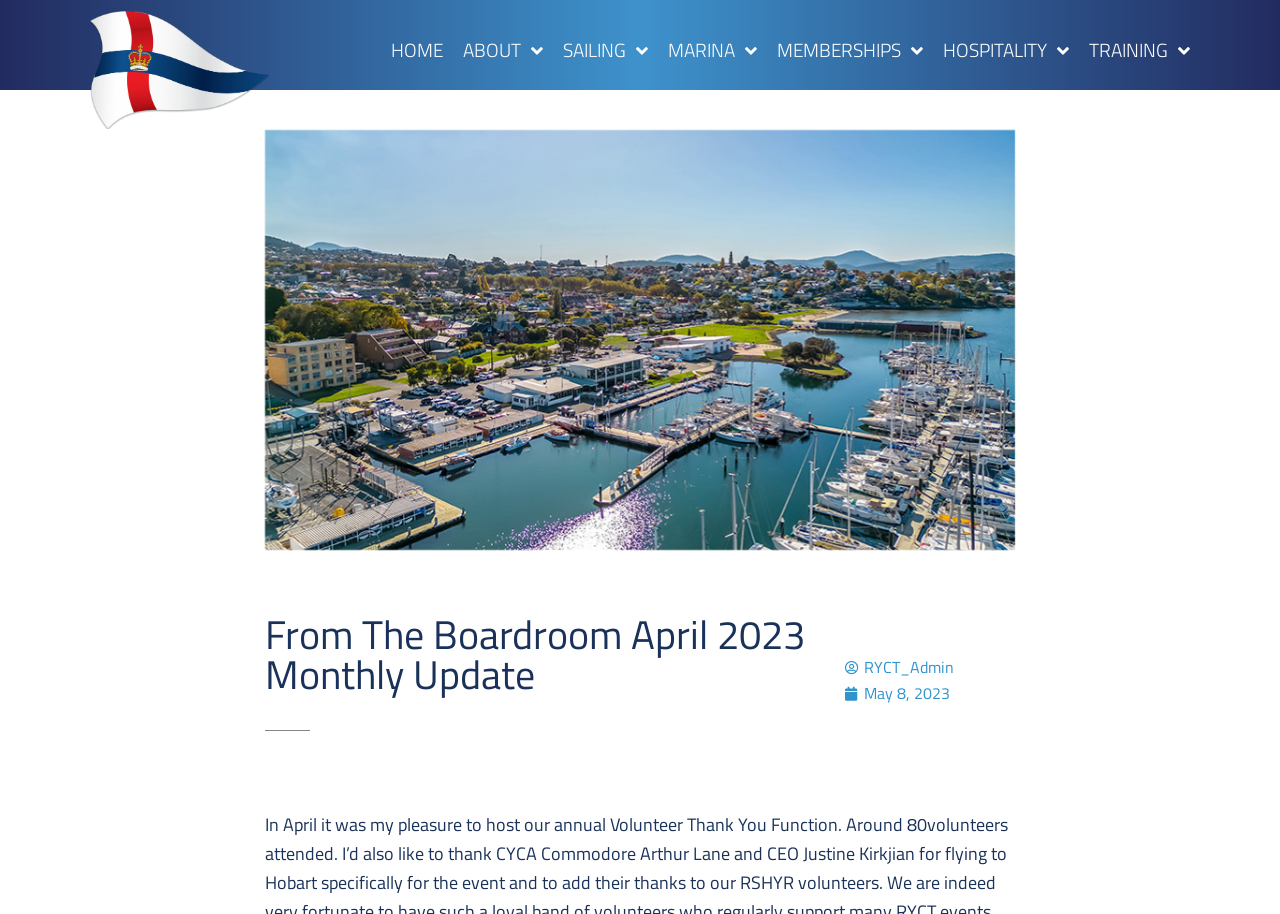What are the main sections of the website?
Look at the screenshot and respond with a single word or phrase.

HOME, ABOUT, SAILING, MARINA, MEMBERSHIPS, HOSPITALITY, TRAINING